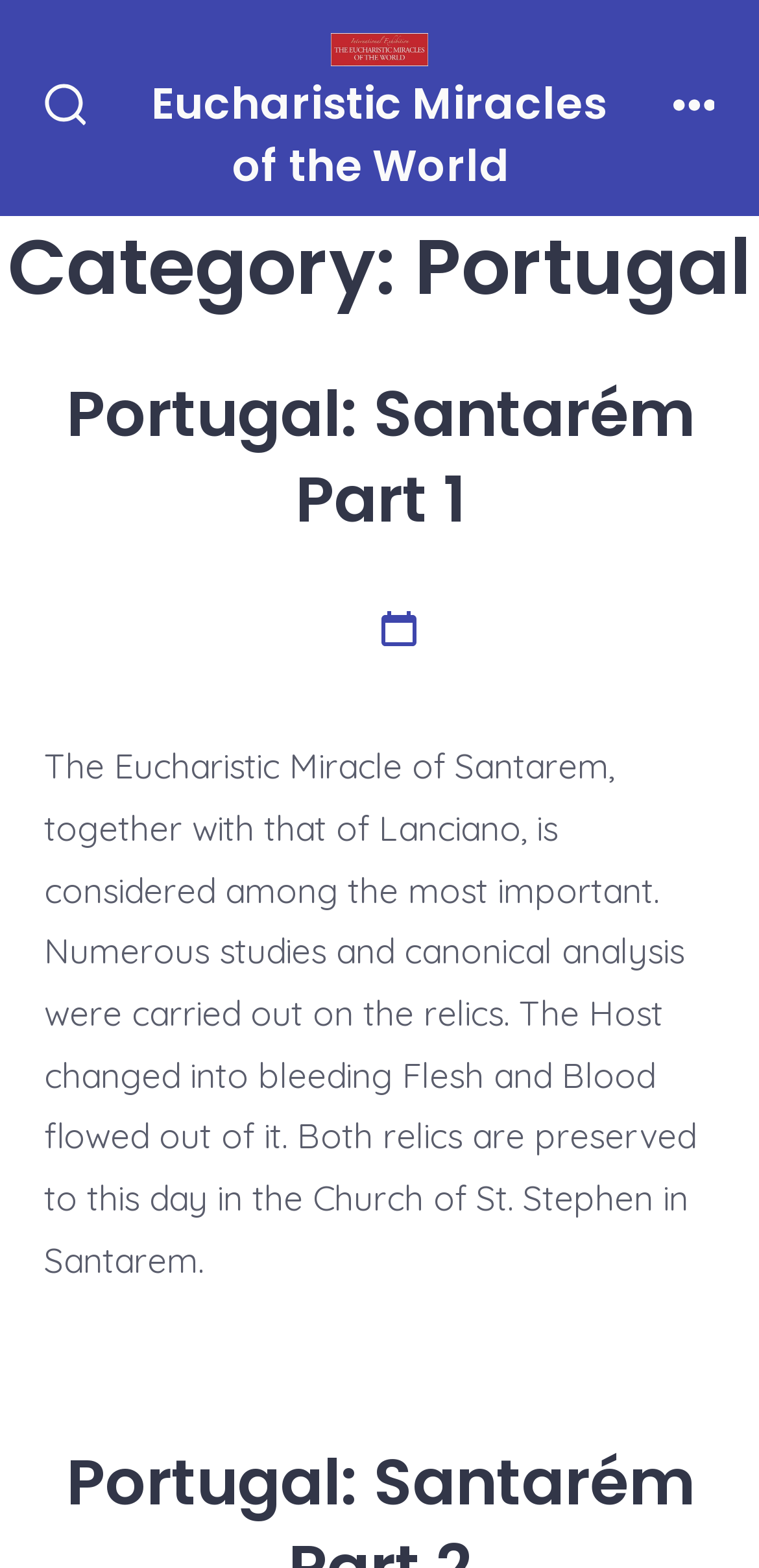What changed into bleeding Flesh and Blood?
Using the screenshot, give a one-word or short phrase answer.

The Host